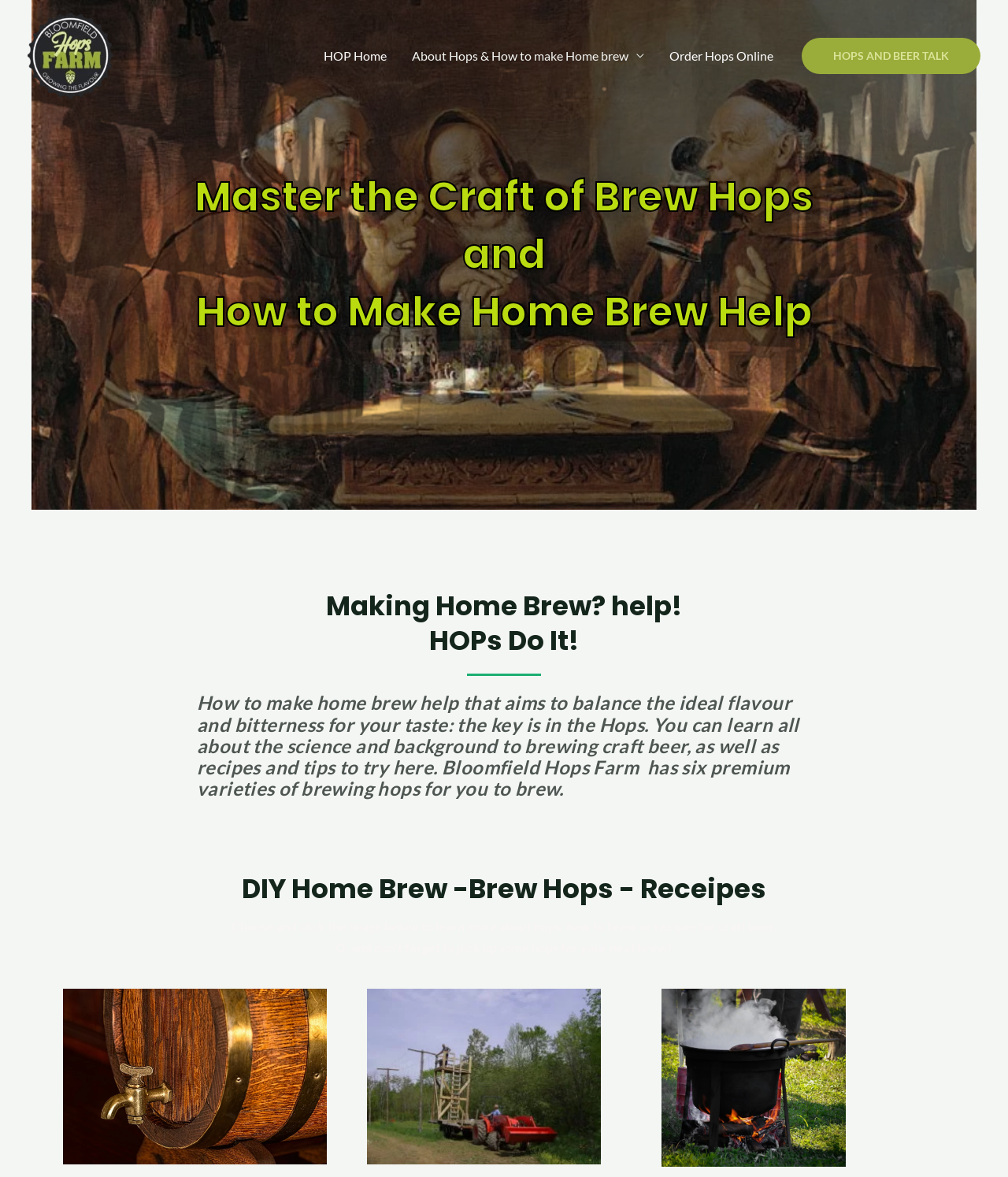What is the main topic of this webpage?
Please answer the question with a single word or phrase, referencing the image.

Home brew and hops